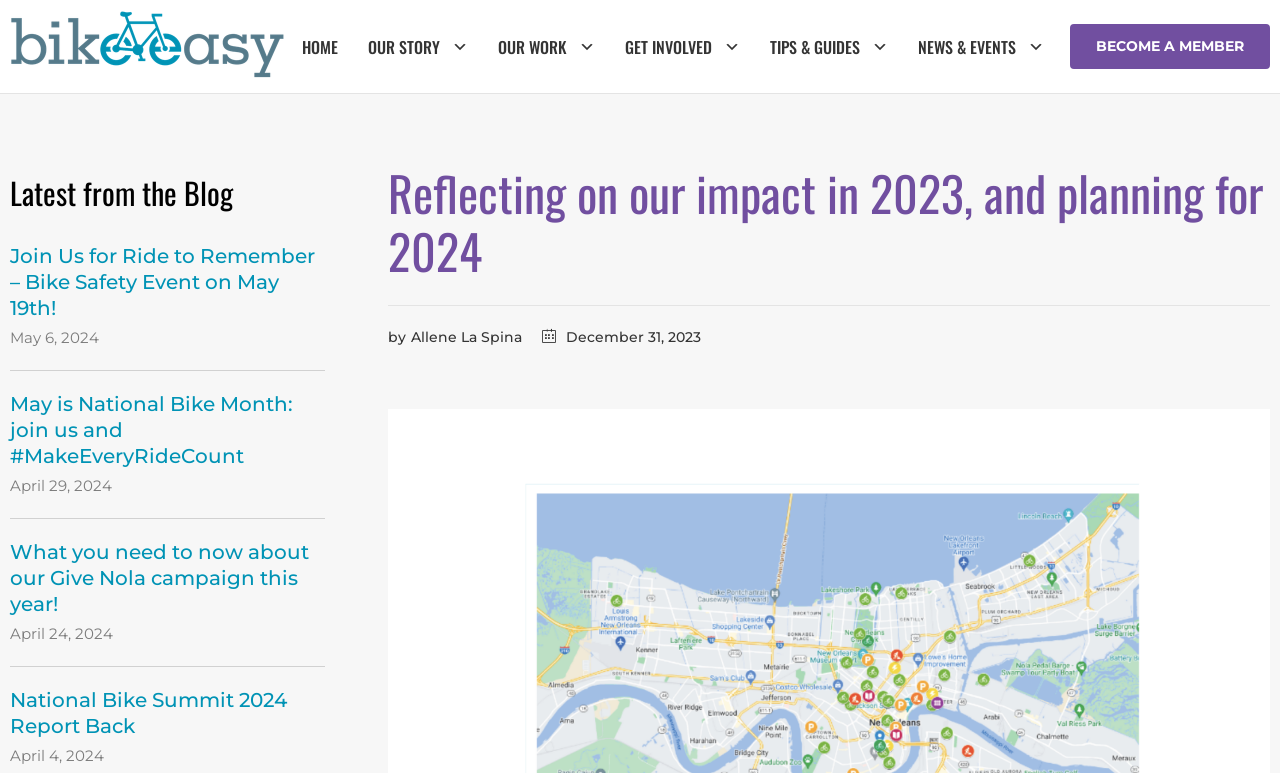Identify and generate the primary title of the webpage.

Reflecting on our impact in 2023, and planning for 2024